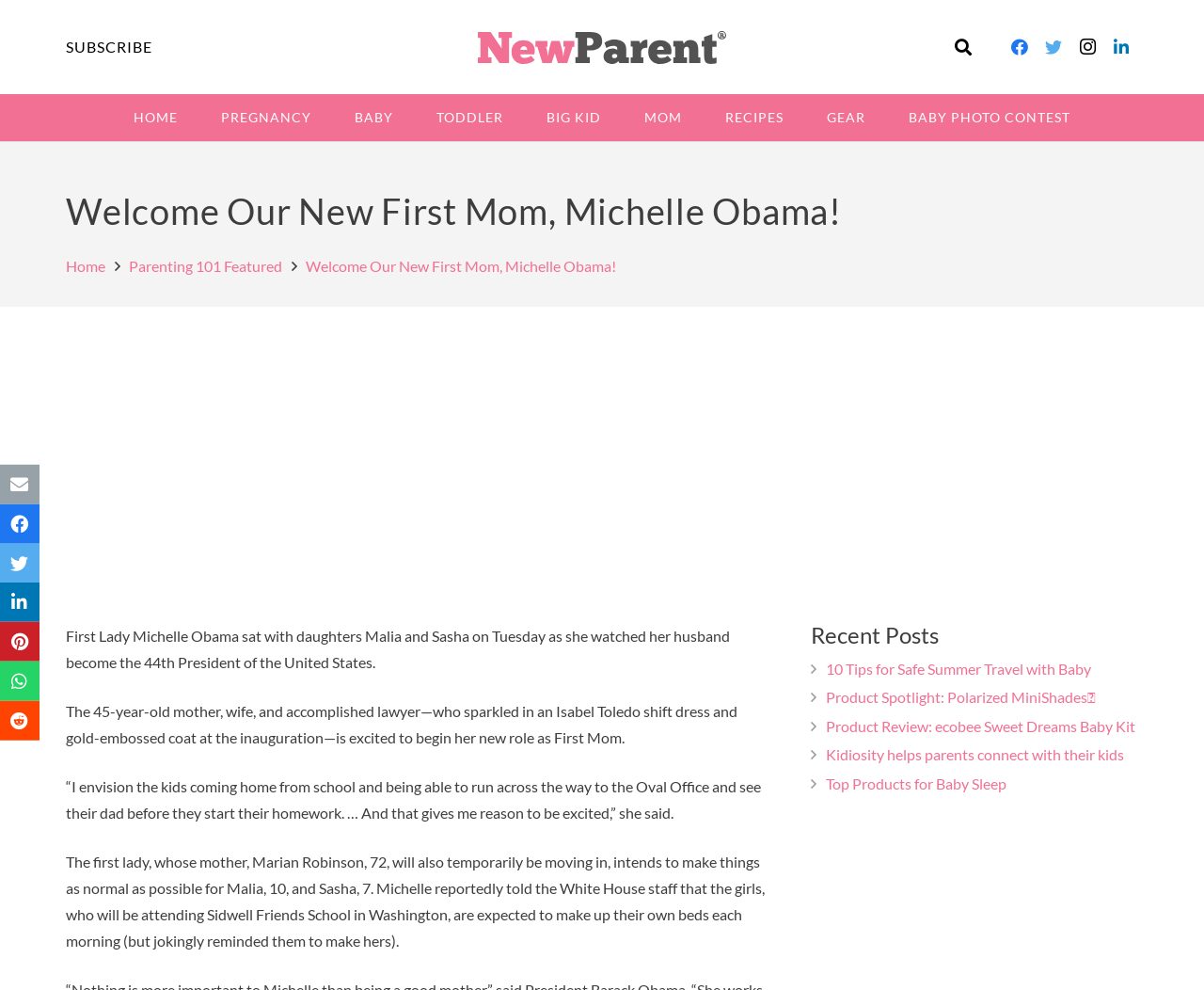Determine the bounding box coordinates of the clickable element necessary to fulfill the instruction: "Search for something". Provide the coordinates as four float numbers within the 0 to 1 range, i.e., [left, top, right, bottom].

[0.784, 0.026, 0.832, 0.069]